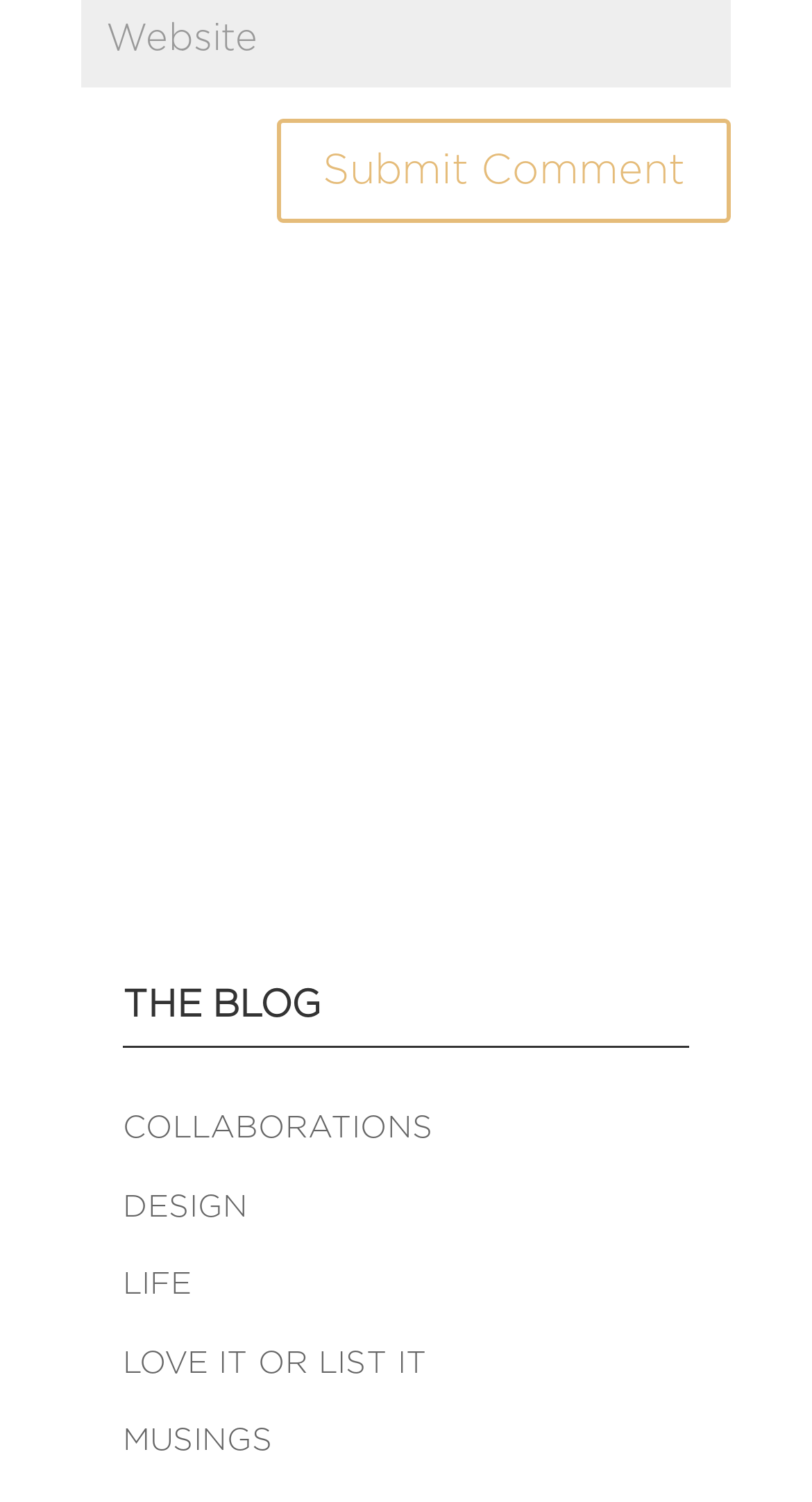What is the text of the static text element at the top?
Answer the question with just one word or phrase using the image.

Website